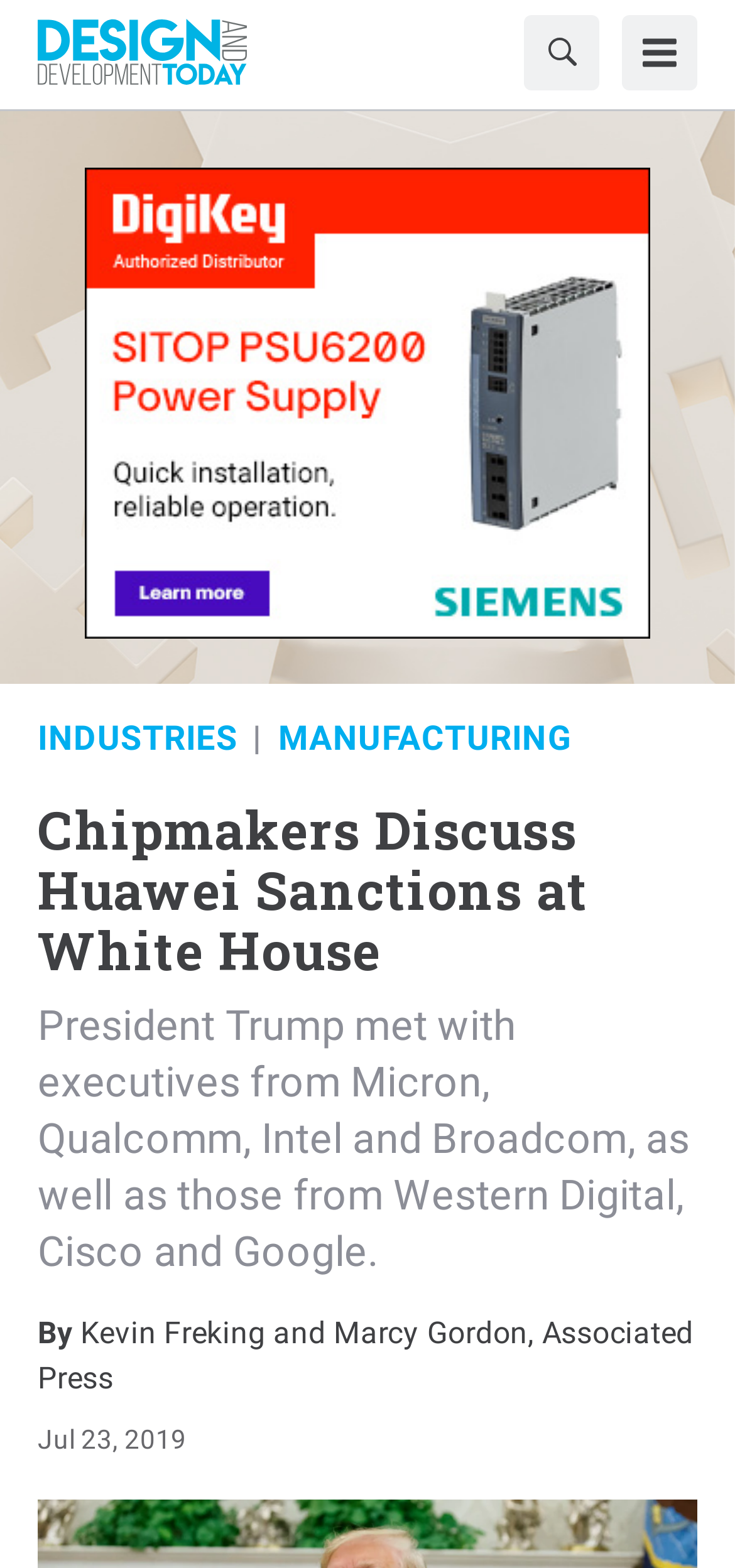Refer to the image and provide a thorough answer to this question:
What is the date of the article?

I found the answer by looking at the static text in the main content section, where I saw the date 'Jul 23, 2019' mentioned. This suggests that the article was published on this date.